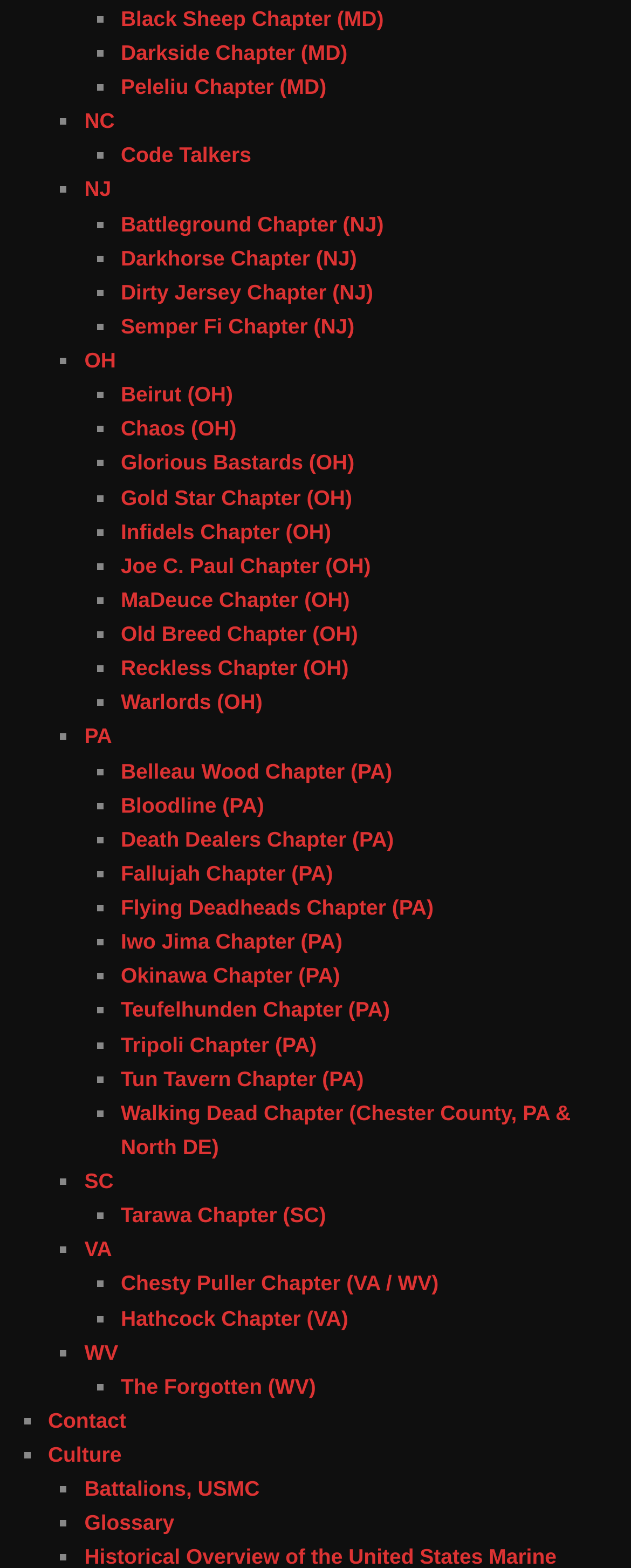Can you give a comprehensive explanation to the question given the content of the image?
What is the last chapter listed?

I looked at the last link element and found that it is related to WV, which is West Virginia.